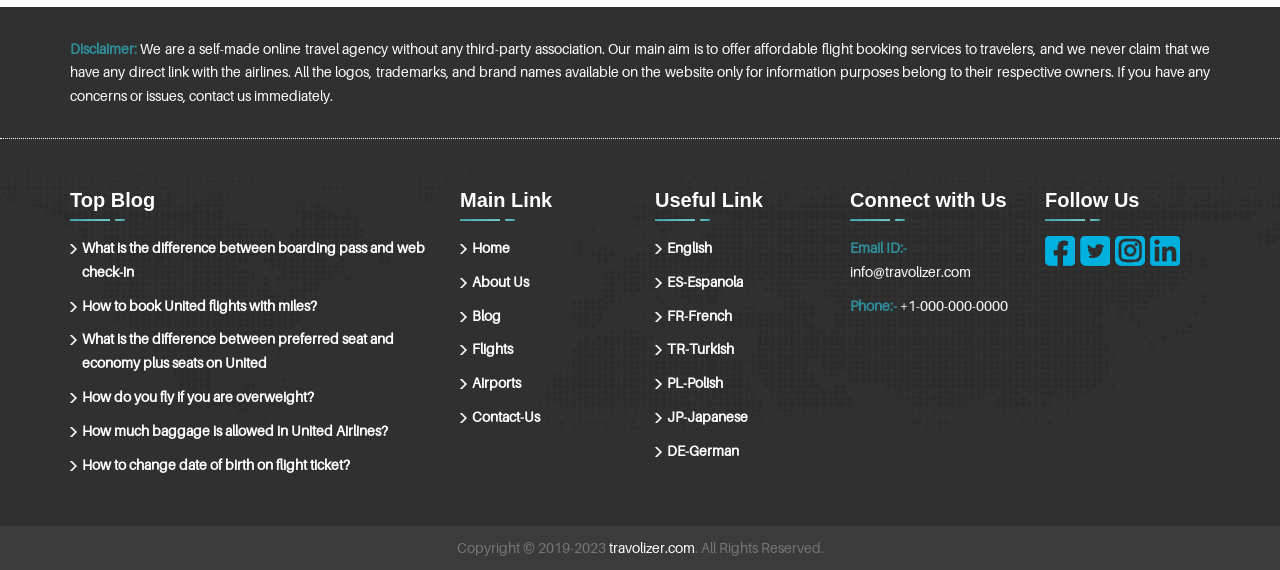From the screenshot, find the bounding box of the UI element matching this description: "About Us". Supply the bounding box coordinates in the form [left, top, right, bottom], each a float between 0 and 1.

[0.359, 0.473, 0.413, 0.515]